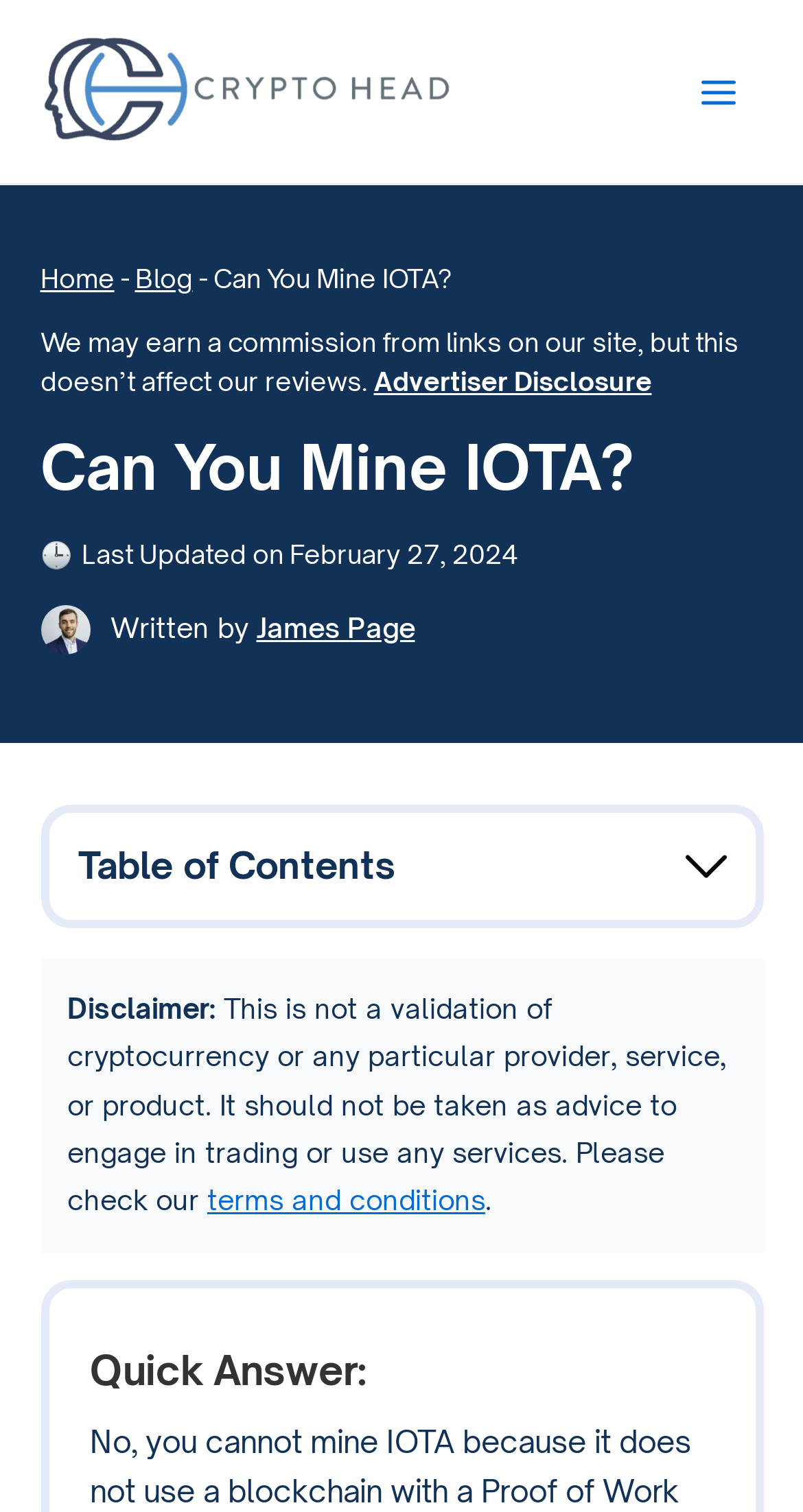Identify the bounding box for the element characterized by the following description: "alt="Crypto Head"".

[0.051, 0.046, 0.564, 0.07]